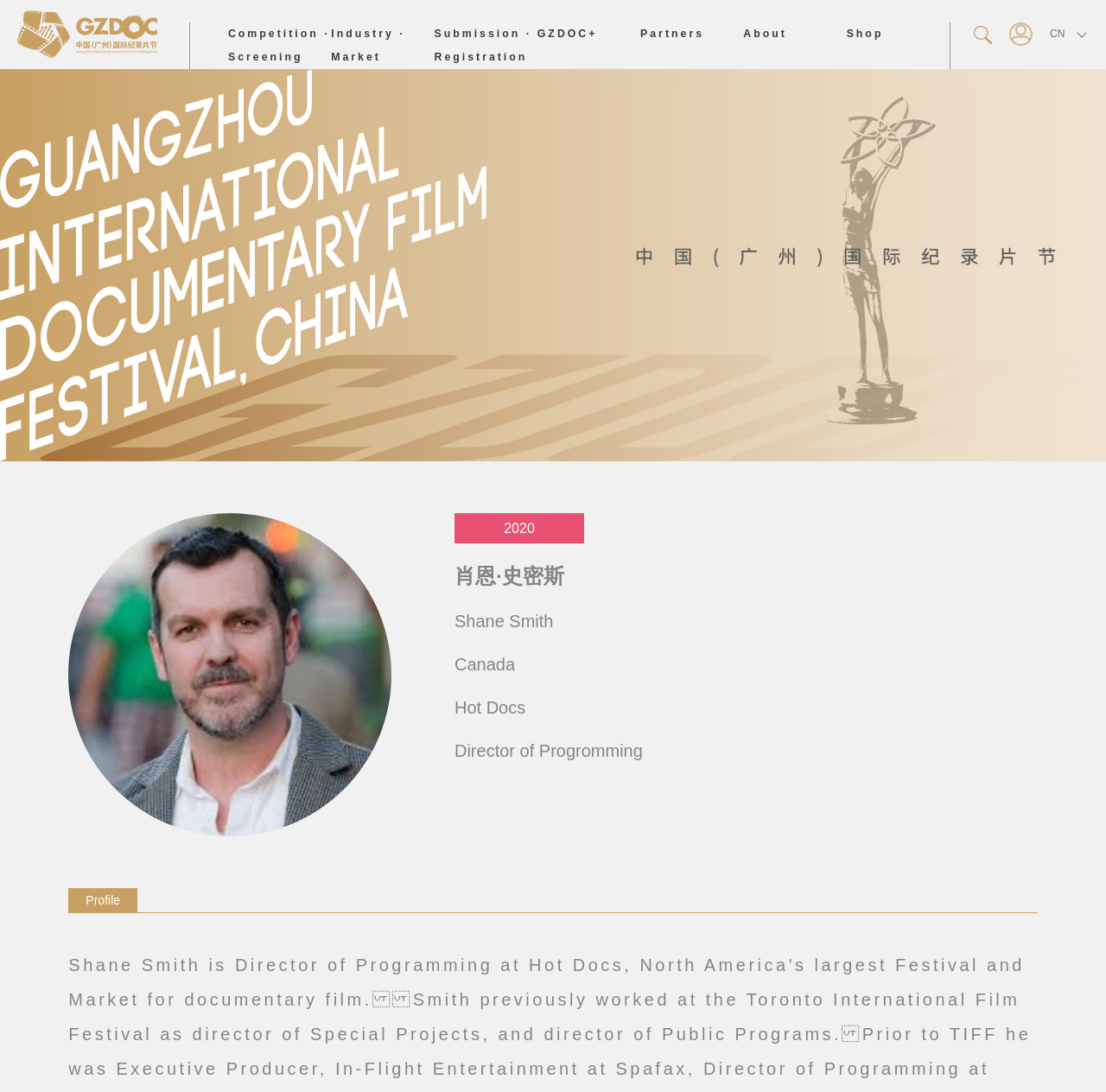Identify the bounding box coordinates of the element to click to follow this instruction: 'Click the Competition · Screening link'. Ensure the coordinates are four float values between 0 and 1, provided as [left, top, right, bottom].

[0.206, 0.025, 0.298, 0.058]